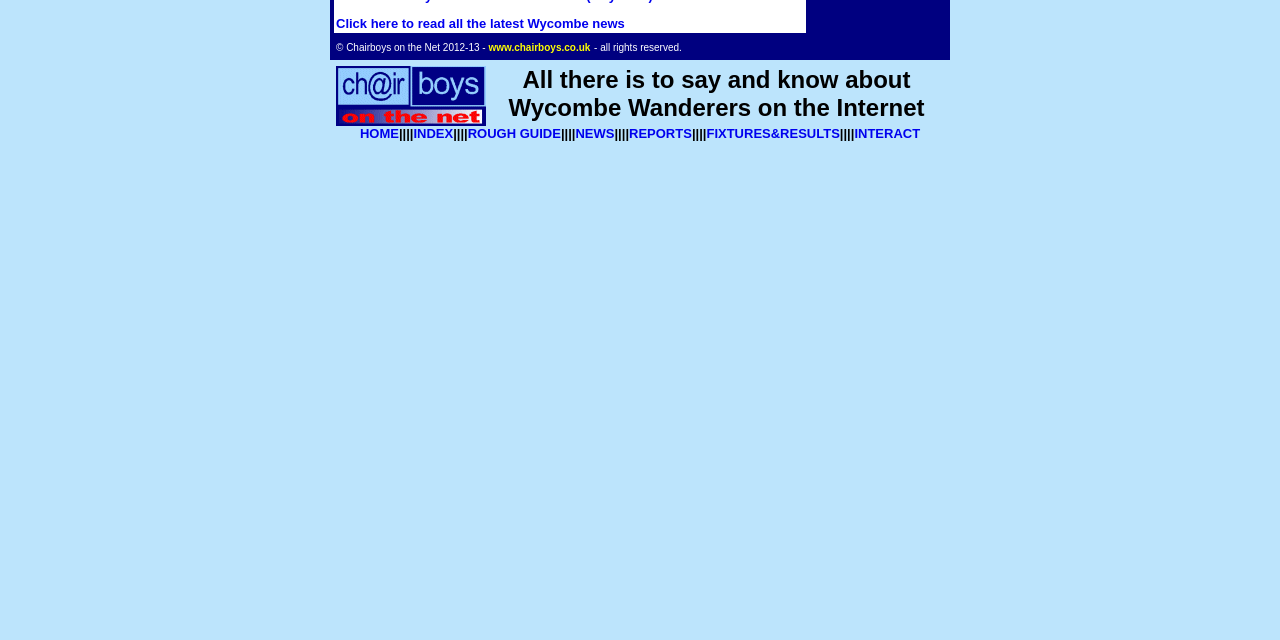Using the description "ROUGH GUIDE", locate and provide the bounding box of the UI element.

[0.365, 0.197, 0.438, 0.22]